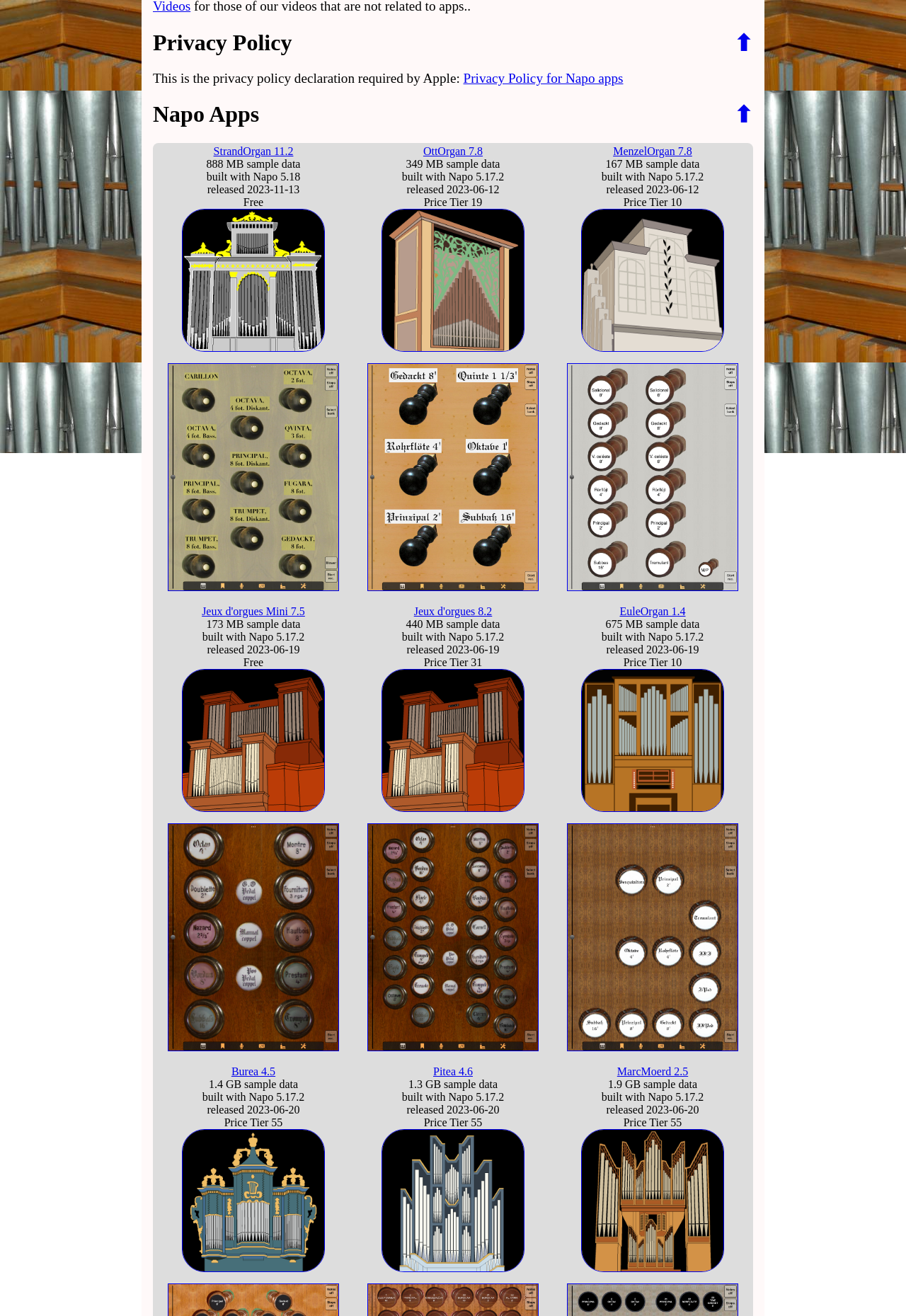For the given element description StrandOrgan 11.2, determine the bounding box coordinates of the UI element. The coordinates should follow the format (top-left x, top-left y, bottom-right x, bottom-right y) and be within the range of 0 to 1.

[0.236, 0.11, 0.324, 0.119]